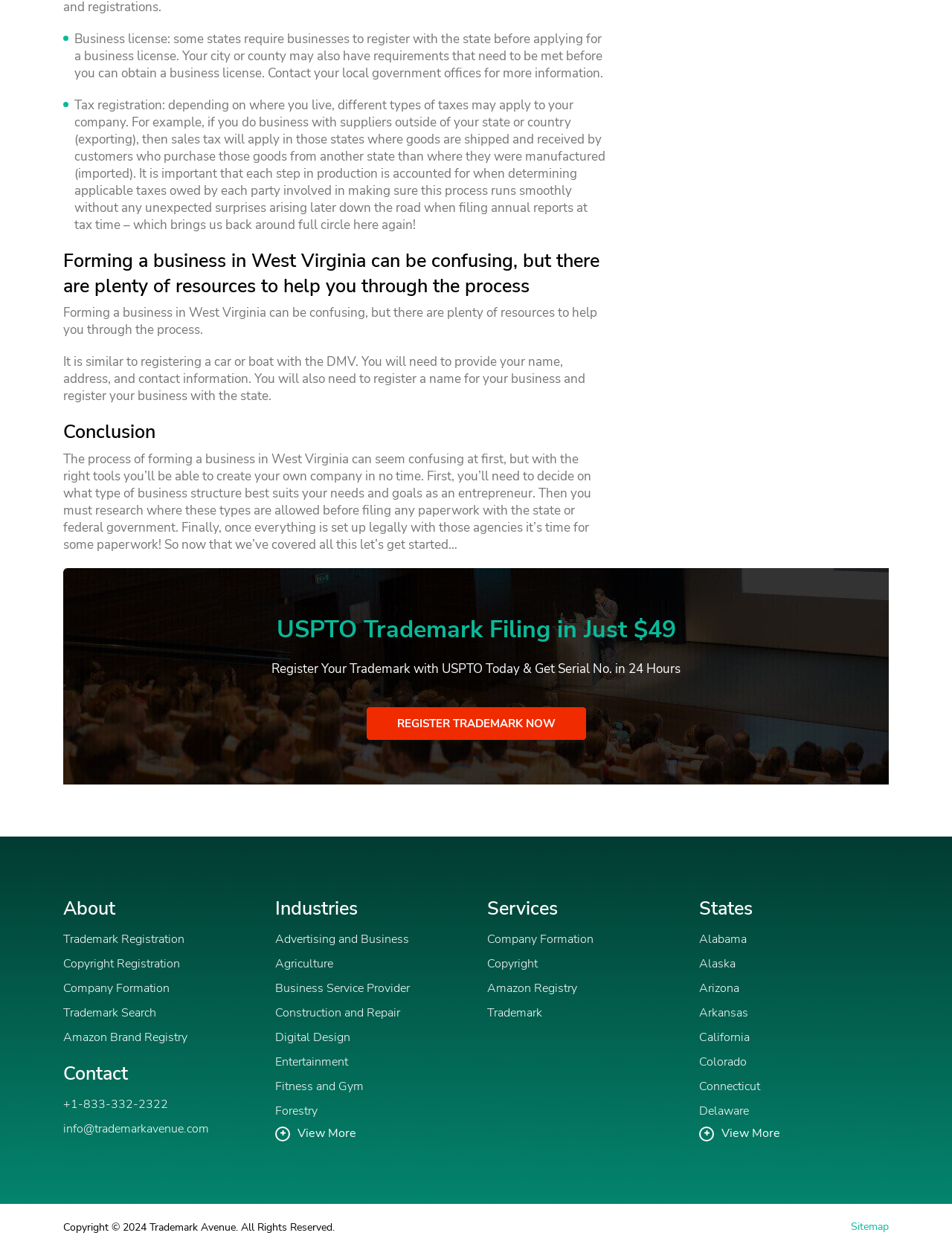Please locate the bounding box coordinates of the element that needs to be clicked to achieve the following instruction: "Search for trademark registration". The coordinates should be four float numbers between 0 and 1, i.e., [left, top, right, bottom].

[0.066, 0.744, 0.194, 0.758]